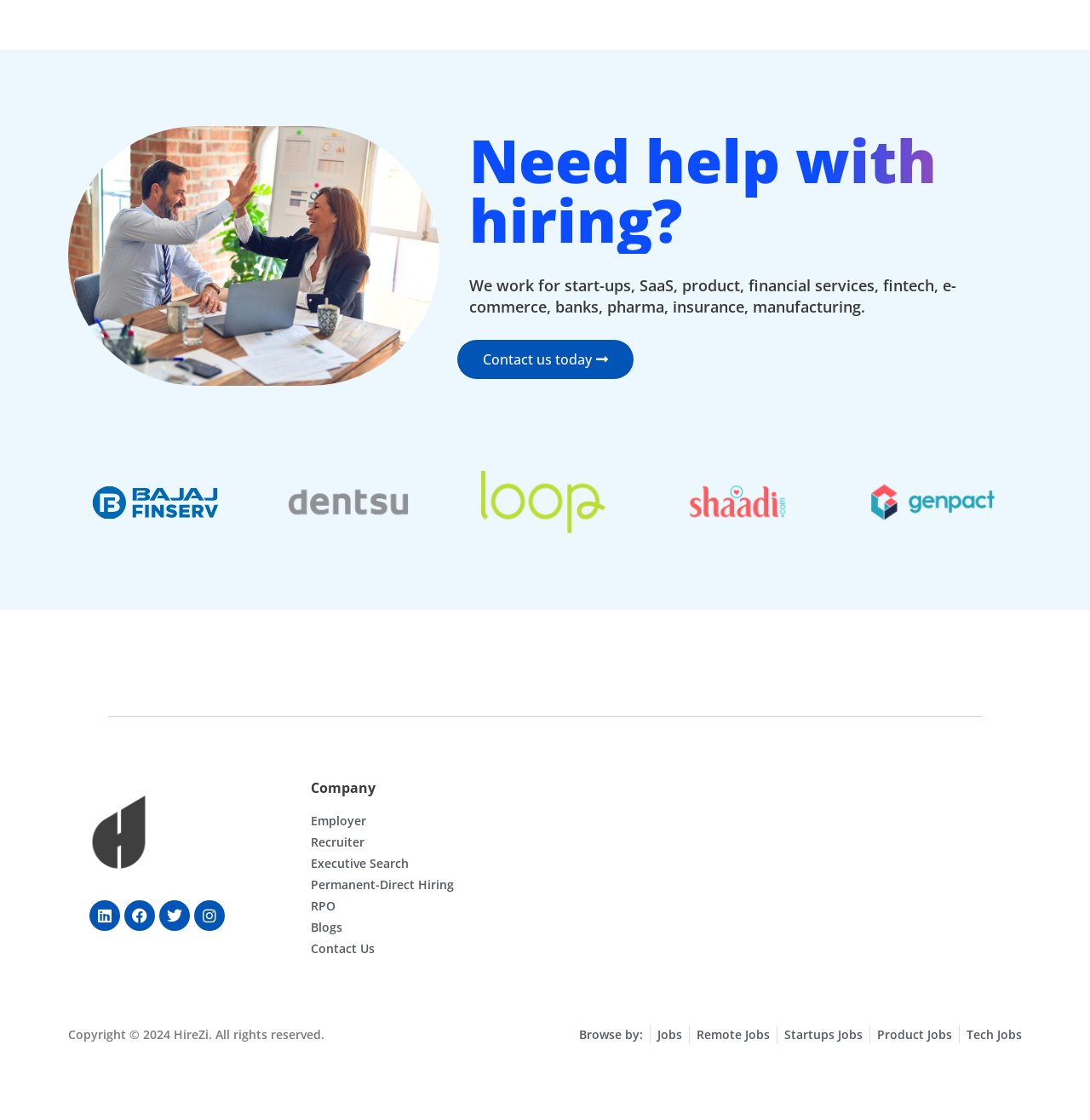Please identify the bounding box coordinates of the element that needs to be clicked to execute the following command: "Browse jobs". Provide the bounding box using four float numbers between 0 and 1, formatted as [left, top, right, bottom].

[0.603, 0.916, 0.626, 0.932]